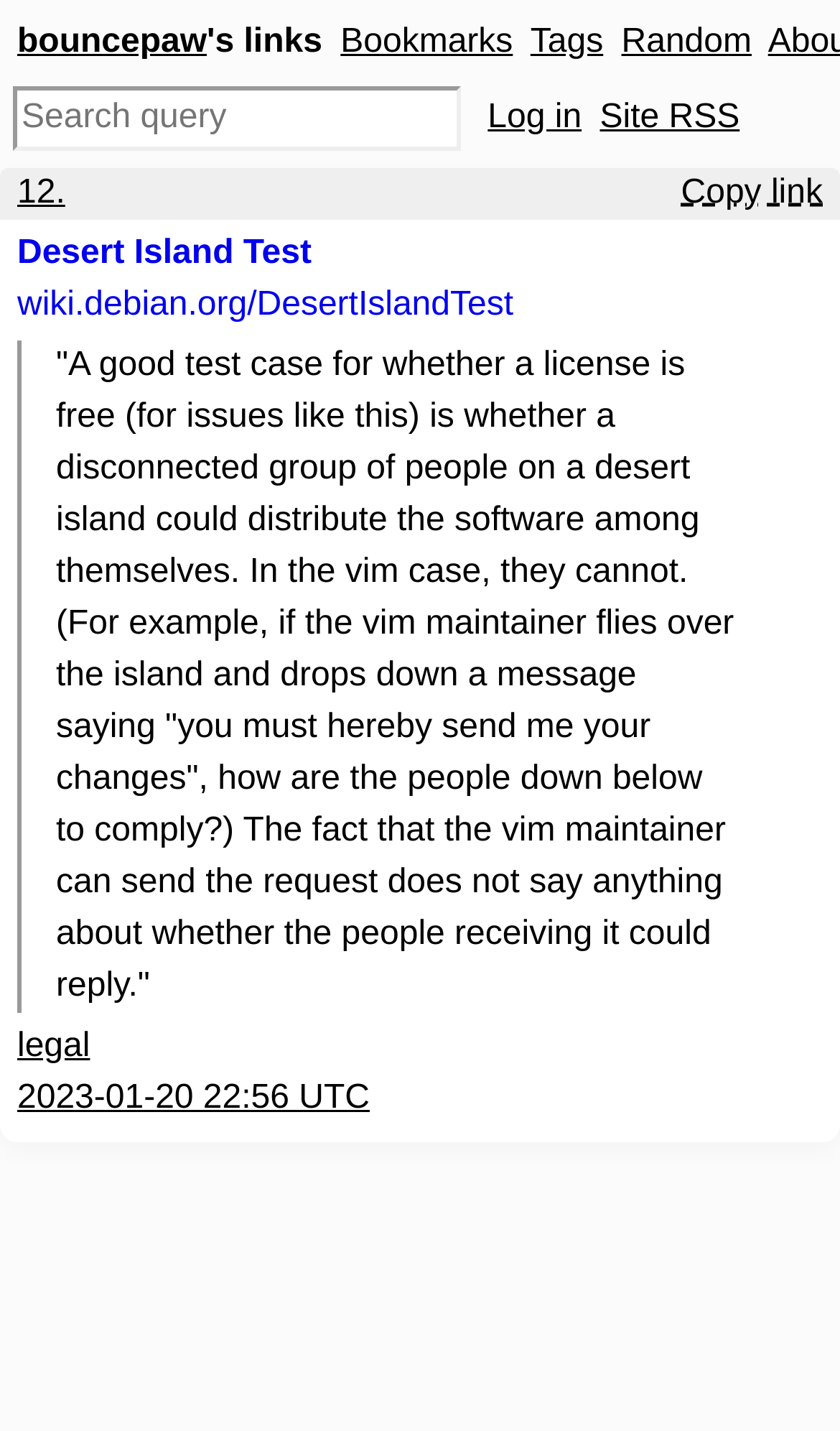Determine the bounding box coordinates of the region to click in order to accomplish the following instruction: "visit the bookmarks page". Provide the coordinates as four float numbers between 0 and 1, specifically [left, top, right, bottom].

[0.405, 0.017, 0.611, 0.042]